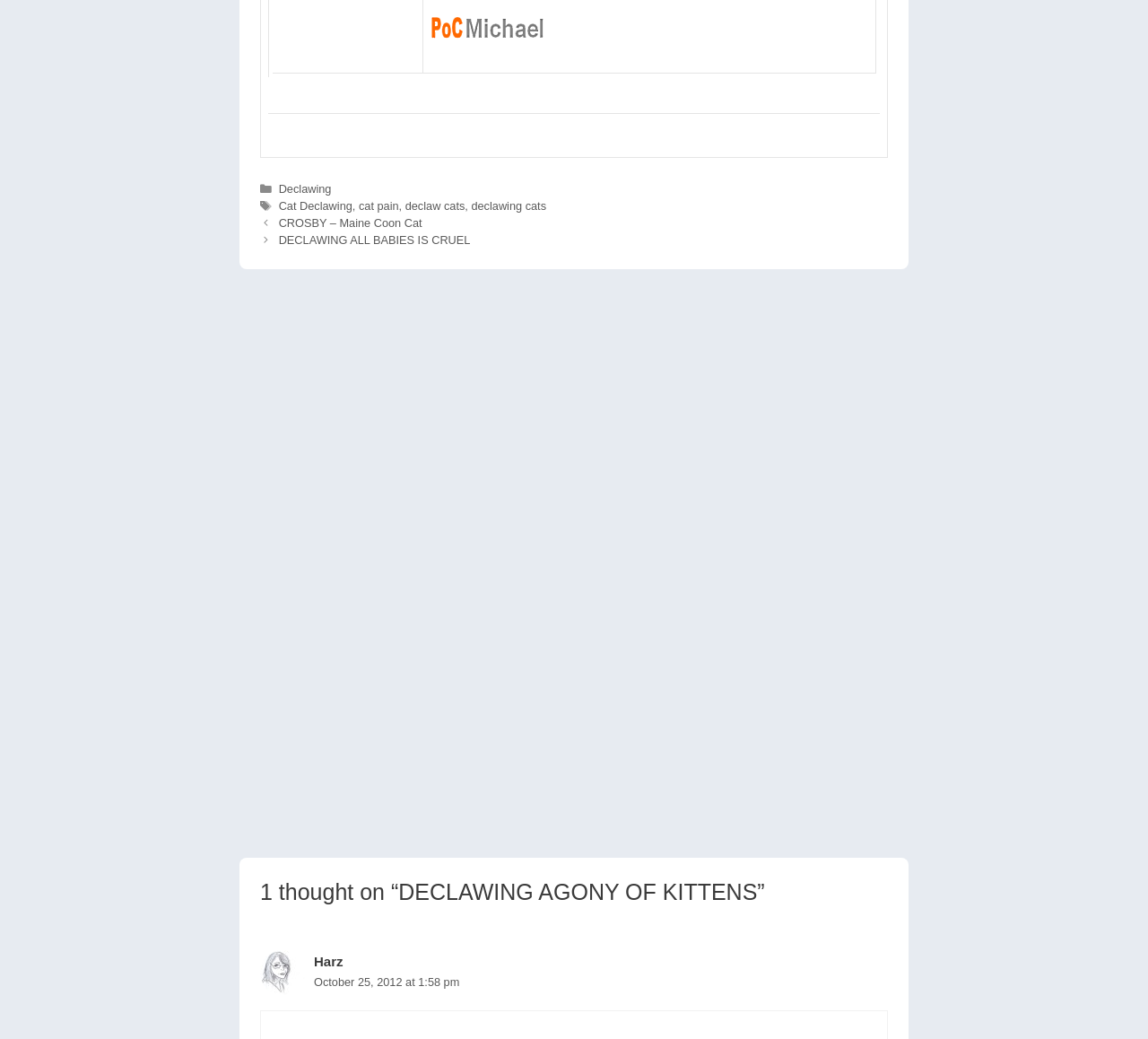Could you highlight the region that needs to be clicked to execute the instruction: "View the 'DECLAWING AGONY OF KITTENS' article"?

[0.227, 0.846, 0.773, 0.871]